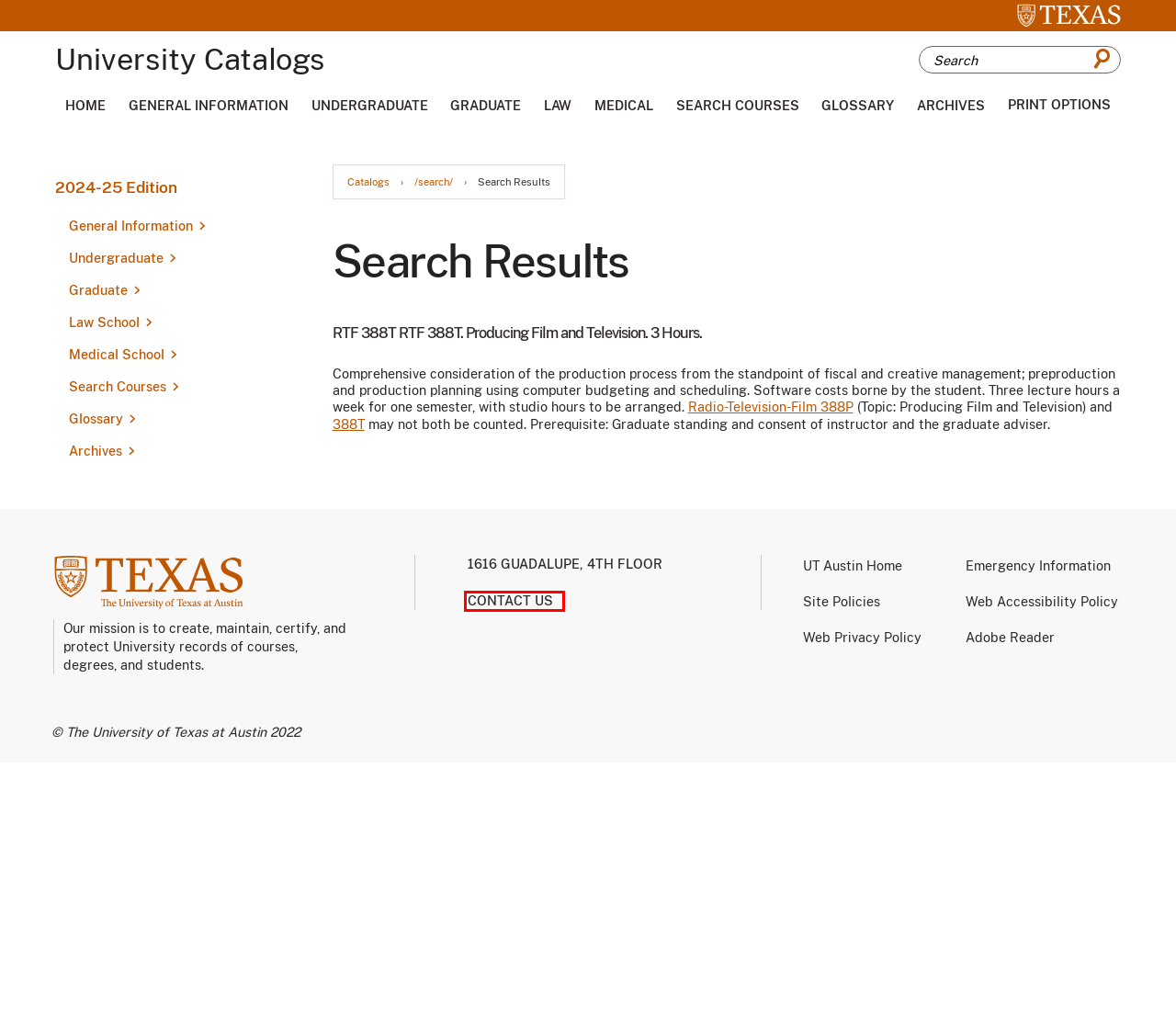Given a webpage screenshot with a red bounding box around a particular element, identify the best description of the new webpage that will appear after clicking on the element inside the red bounding box. Here are the candidates:
A. Web Accessibility Policy | IT@UT | | The University of Texas at Austin
B. University Messages | Emergency Use Website |The University of Texas at Austin
C. Web Privacy Policy | IT@UT | | The University of Texas at Austin
D. The University of Texas at Austin
E. Site Policies | The University of Texas at Austin
F. How to contact us | Office of the Registrar
G. Glossary of Catalog Terminology | Office of the Registrar
H. UT Building Information | UT Direct

F